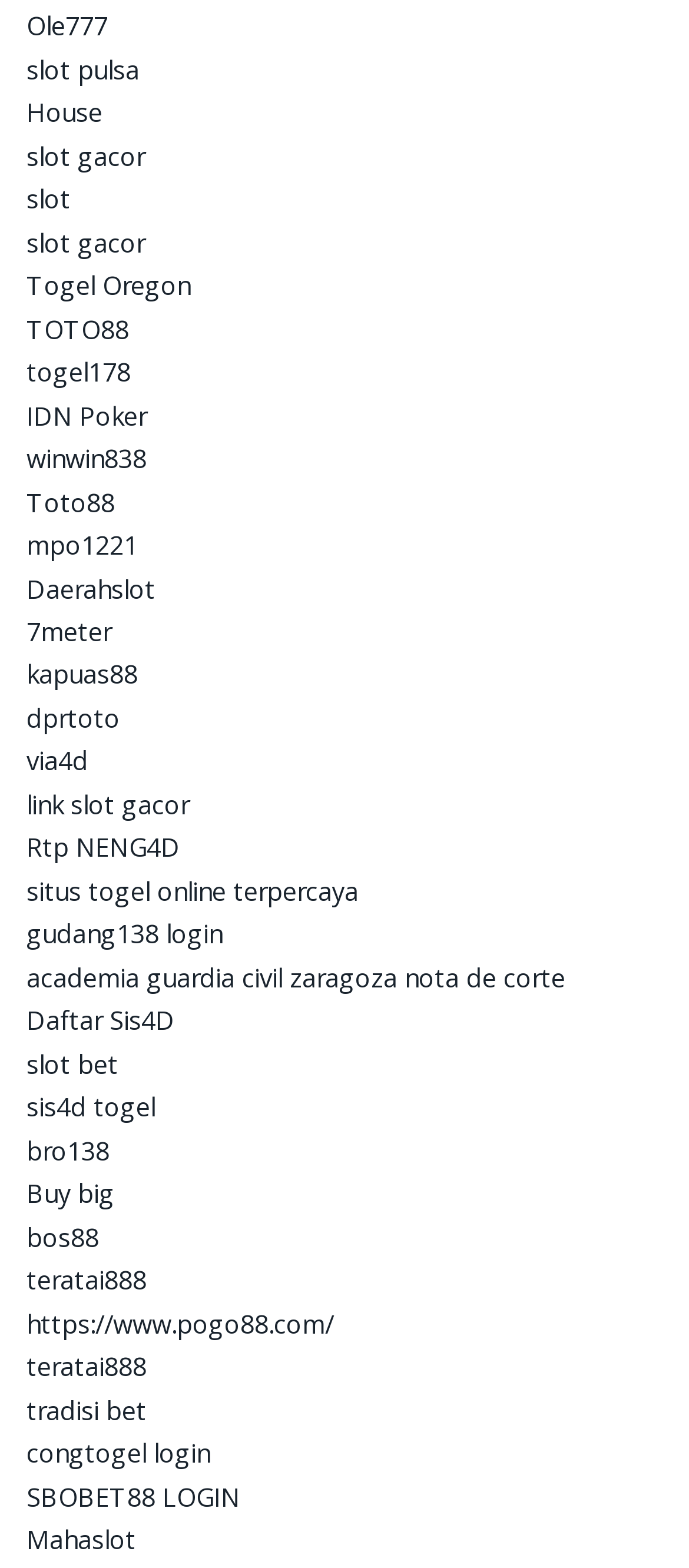Provide your answer to the question using just one word or phrase: How many links have 'slot' in their text?

7